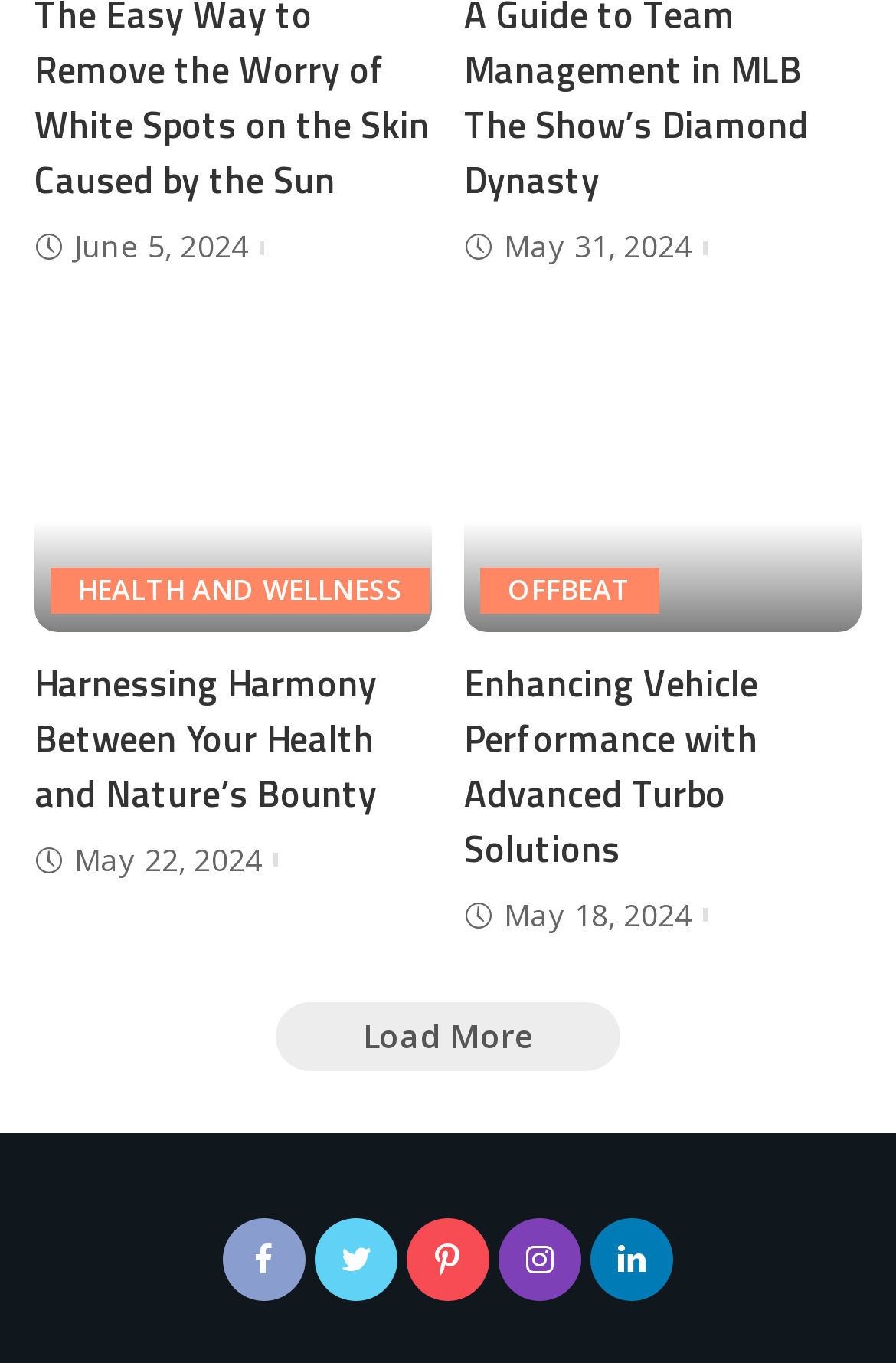What is the category of the third article?
Answer the question using a single word or phrase, according to the image.

OFFBEAT